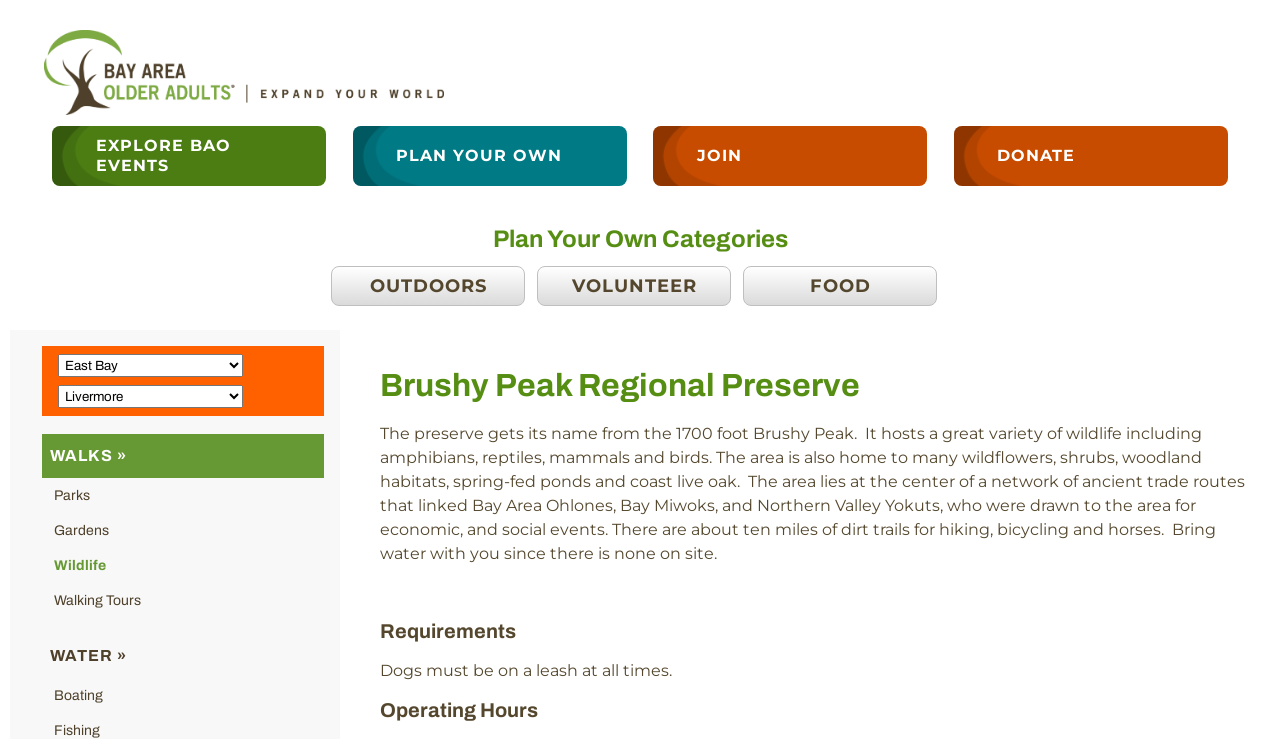How many miles of dirt trails are available in the preserve?
Respond to the question with a single word or phrase according to the image.

about ten